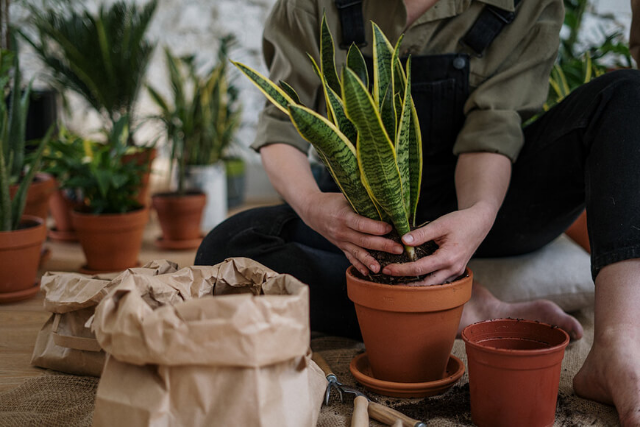Give a thorough caption of the image, focusing on all visible elements.

In this serene image, a person is engaged in repotting a vibrant snake plant, surrounded by various other potted plants. The individual, dressed in a comfortable green shirt and overalls, gently holds the plant as they prepare it for a new home in a terracotta pot. To the side, several brown paper bags are scattered, likely containing soil or gardening supplies, indicating an afternoon of nurturing plant life. The warm-toned wooden floor and the lush greenery in the background create a cozy gardening environment, highlighting a passion for nurturing nature and enhancing the beauty of home spaces. This scene captures the essence of the Tellico Village Garden Club's spirit, where community members embrace their green thumbs and contribute to the cultivation of local gardens.